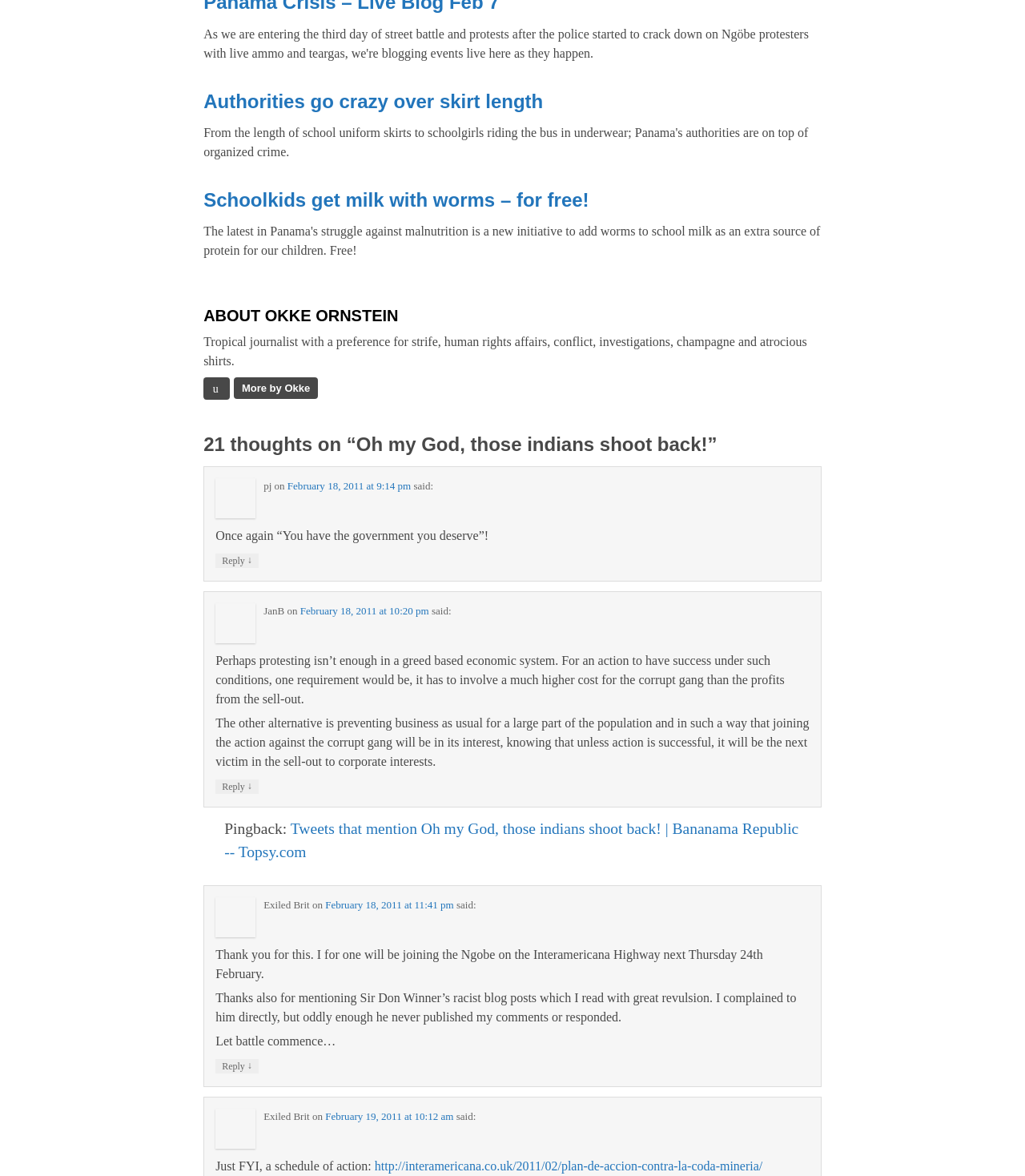From the details in the image, provide a thorough response to the question: How many comments are there on the first article?

I counted the number of comment sections under the first article, which are denoted by the 'FooterAsNonLandmark' elements, and found three of them.